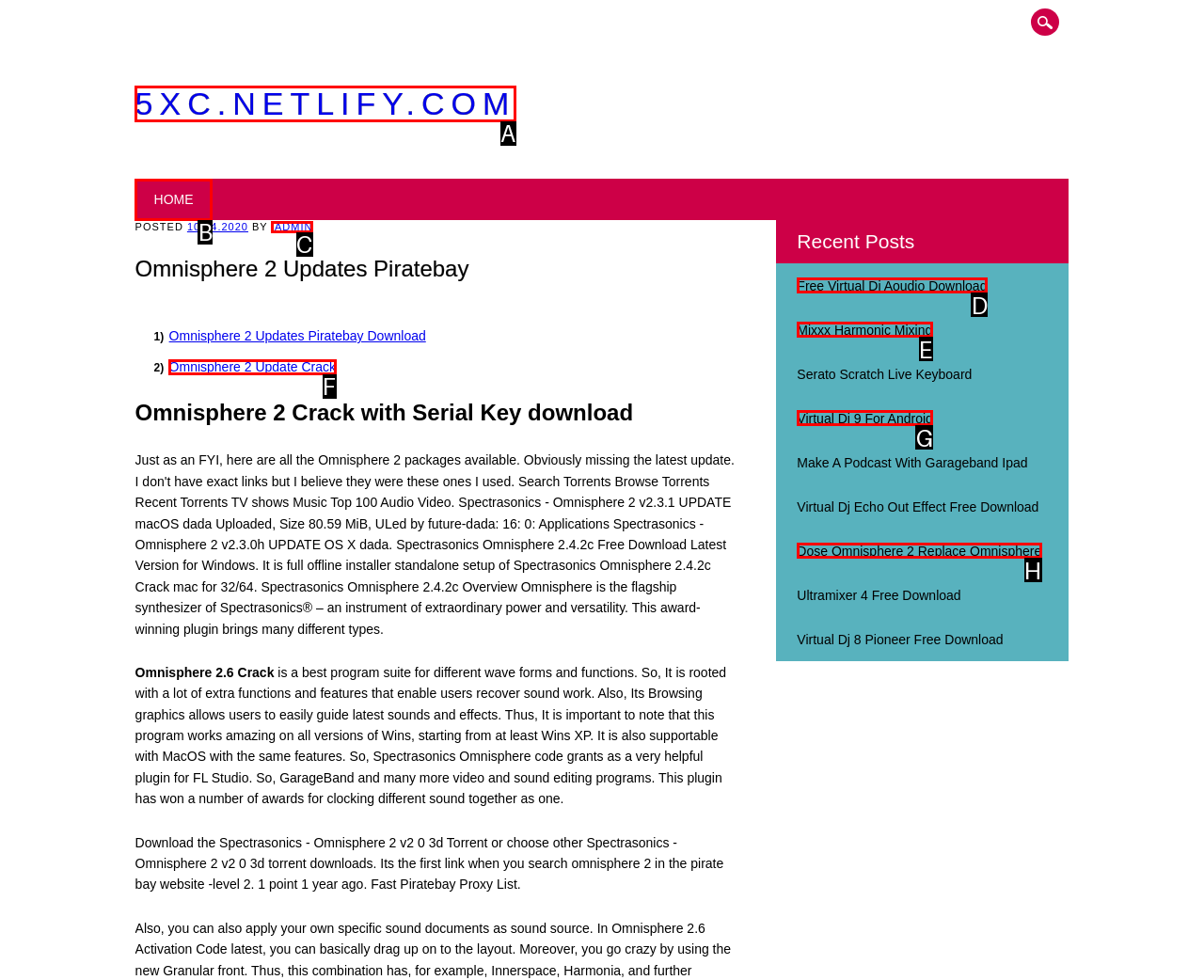Which HTML element should be clicked to complete the task: Click on Free Virtual Dj Aoudio Download link? Answer with the letter of the corresponding option.

D